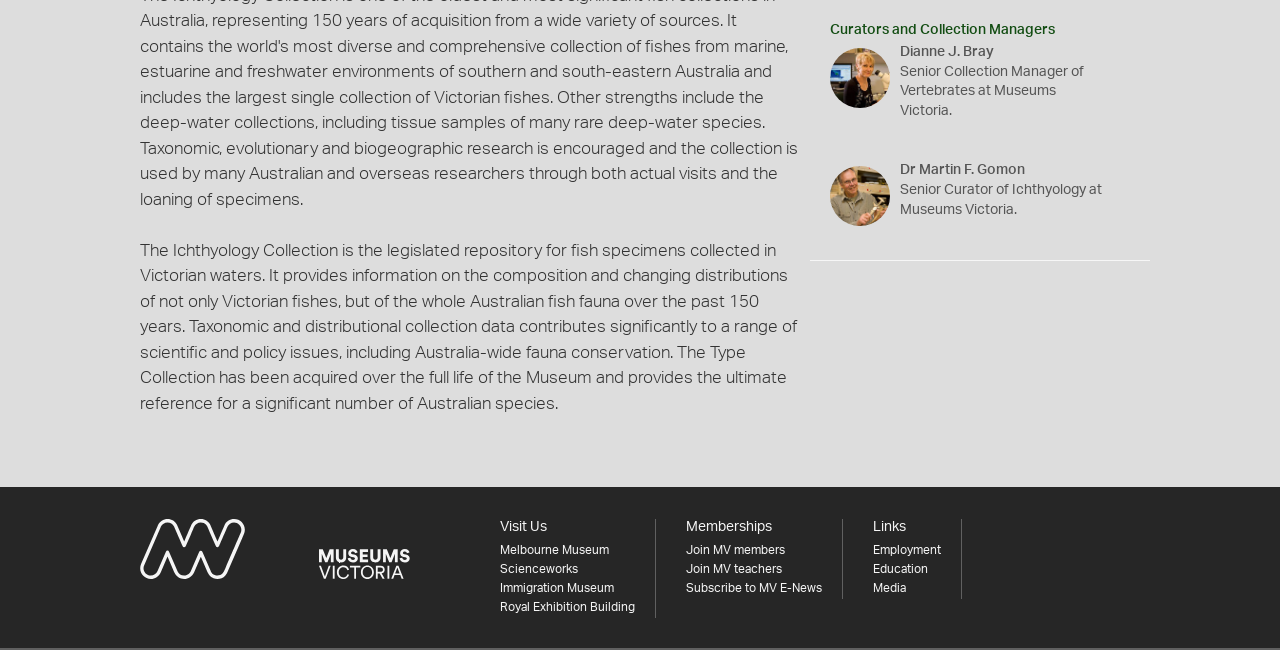Please locate the bounding box coordinates of the region I need to click to follow this instruction: "Click on the 'PERSONALIZED STORIES' link".

None